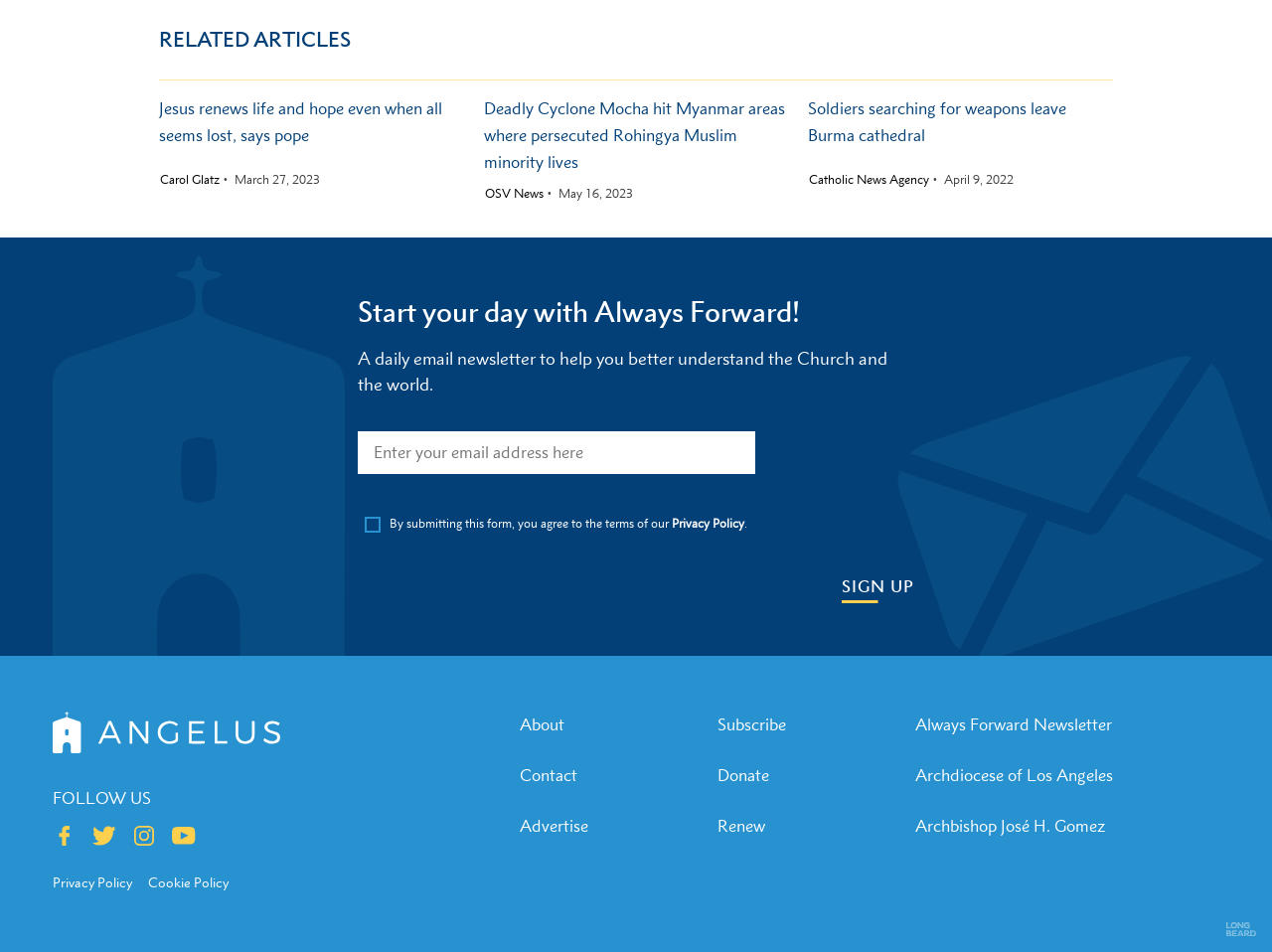Please locate the bounding box coordinates of the region I need to click to follow this instruction: "Click on the 'SIGN UP' button".

[0.662, 0.606, 0.719, 0.634]